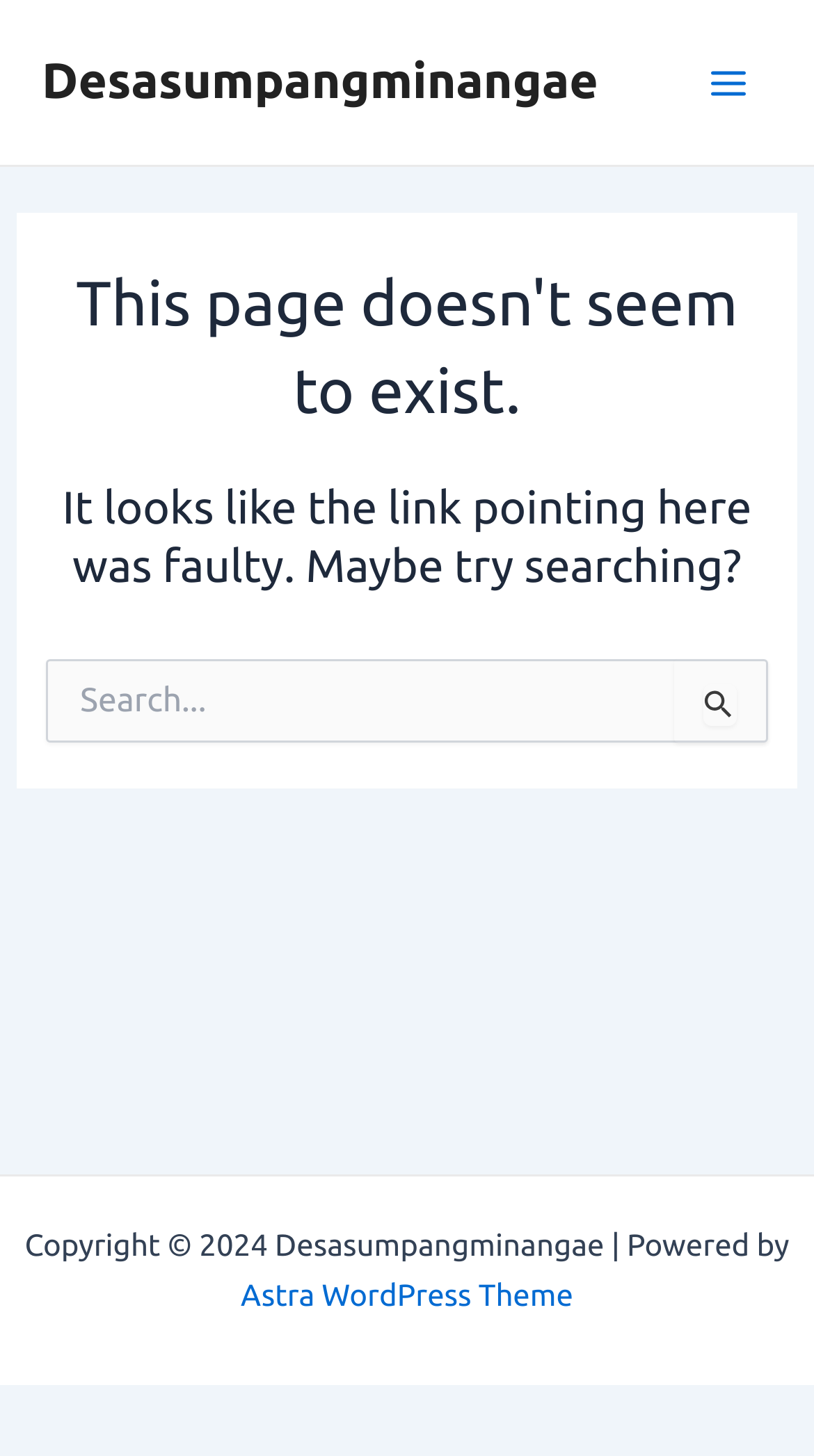Please determine and provide the text content of the webpage's heading.

This page doesn't seem to exist.